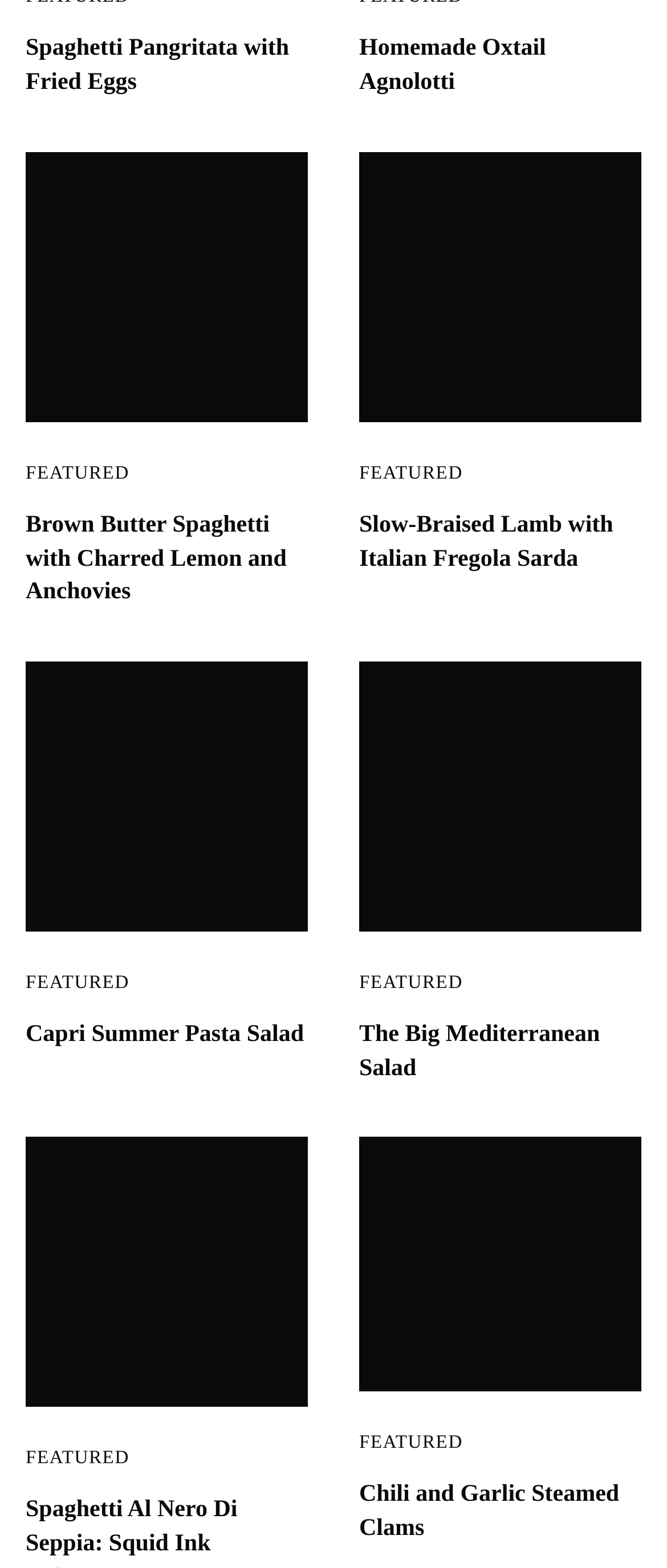Provide a single word or phrase answer to the question: 
Are there any vegetarian recipes?

Yes